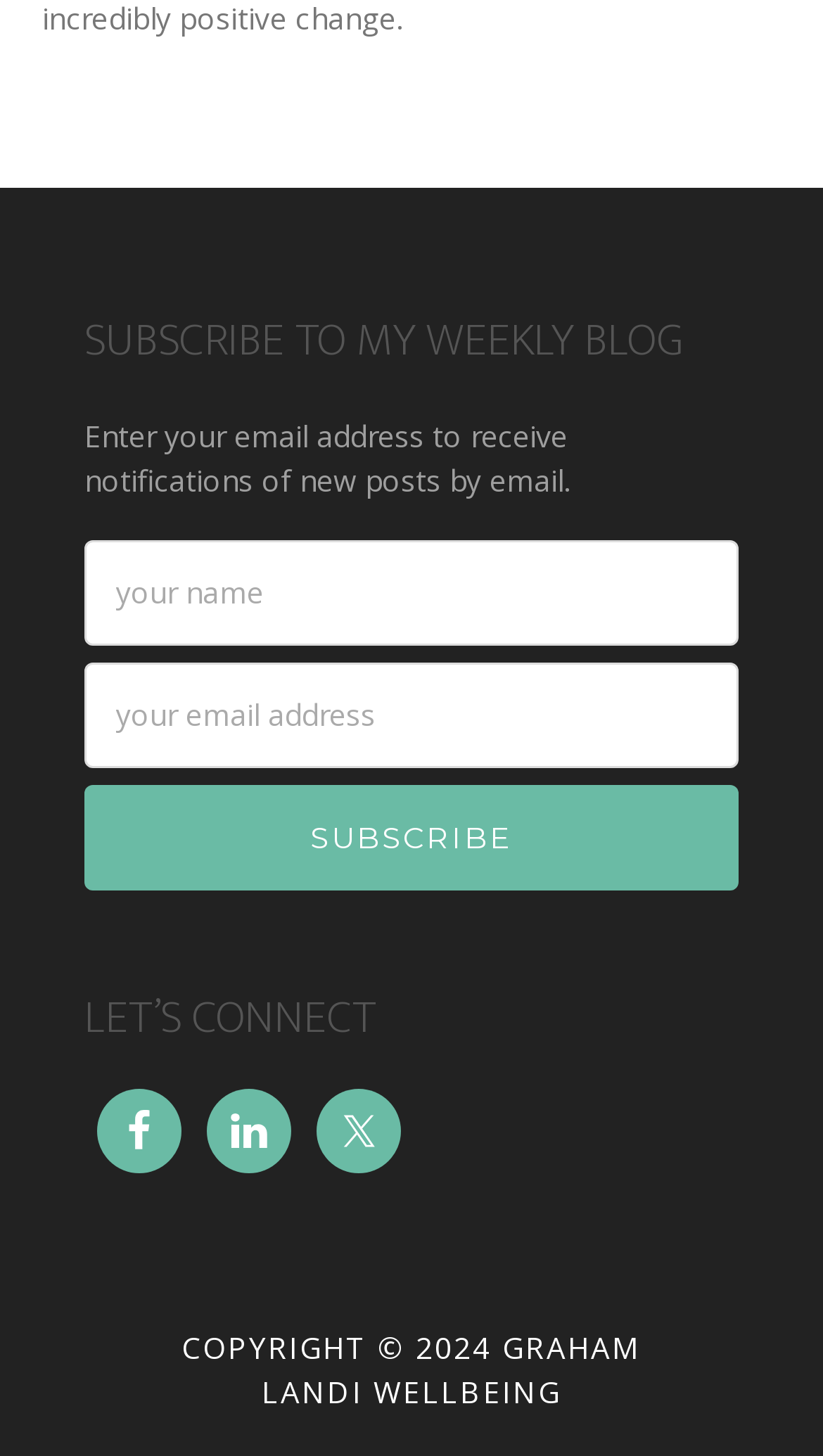Given the description "Twitter", determine the bounding box of the corresponding UI element.

[0.385, 0.748, 0.487, 0.806]